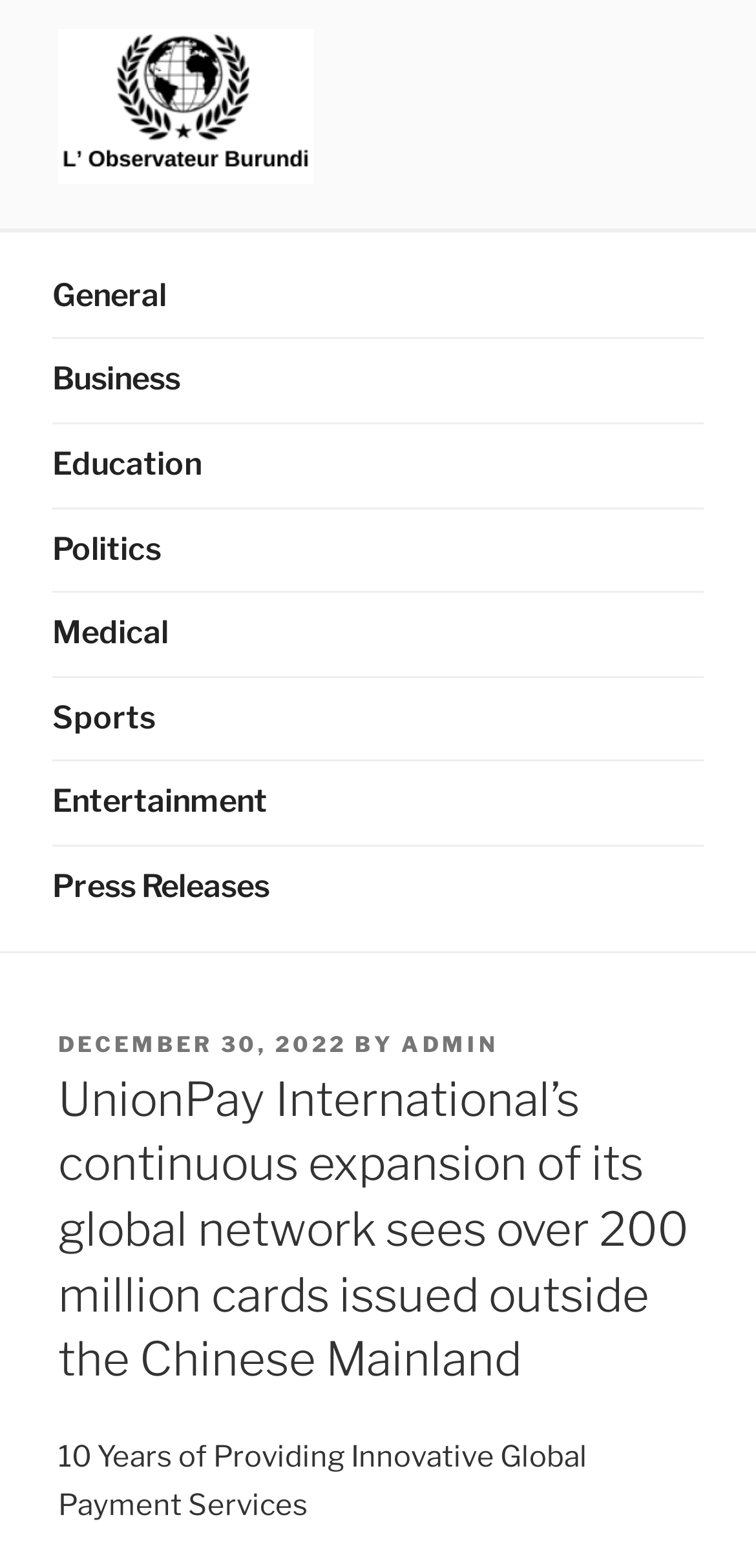Provide the bounding box coordinates for the UI element that is described by this text: "Press Releases". The coordinates should be in the form of four float numbers between 0 and 1: [left, top, right, bottom].

[0.07, 0.54, 0.93, 0.592]